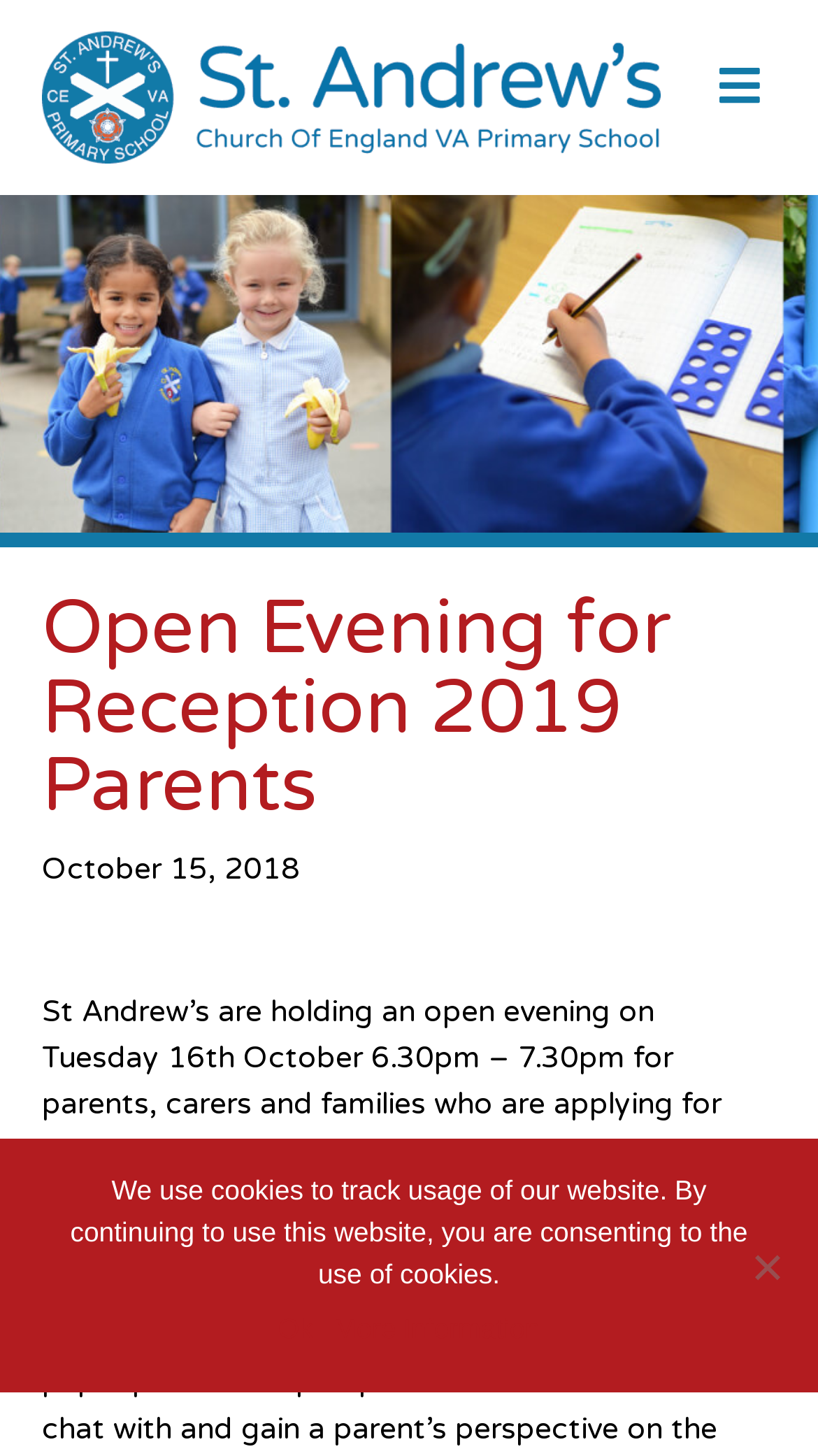What time does the open evening start?
Look at the screenshot and provide an in-depth answer.

I found the start time of the open evening by reading the static text element that says 'St Andrew’s are holding an open evening on Tuesday 16th October 6.30pm – 7.30pm for parents, carers and families who are applying for their child’s school place to start in September 2019.' This text clearly states the start time of the open evening.